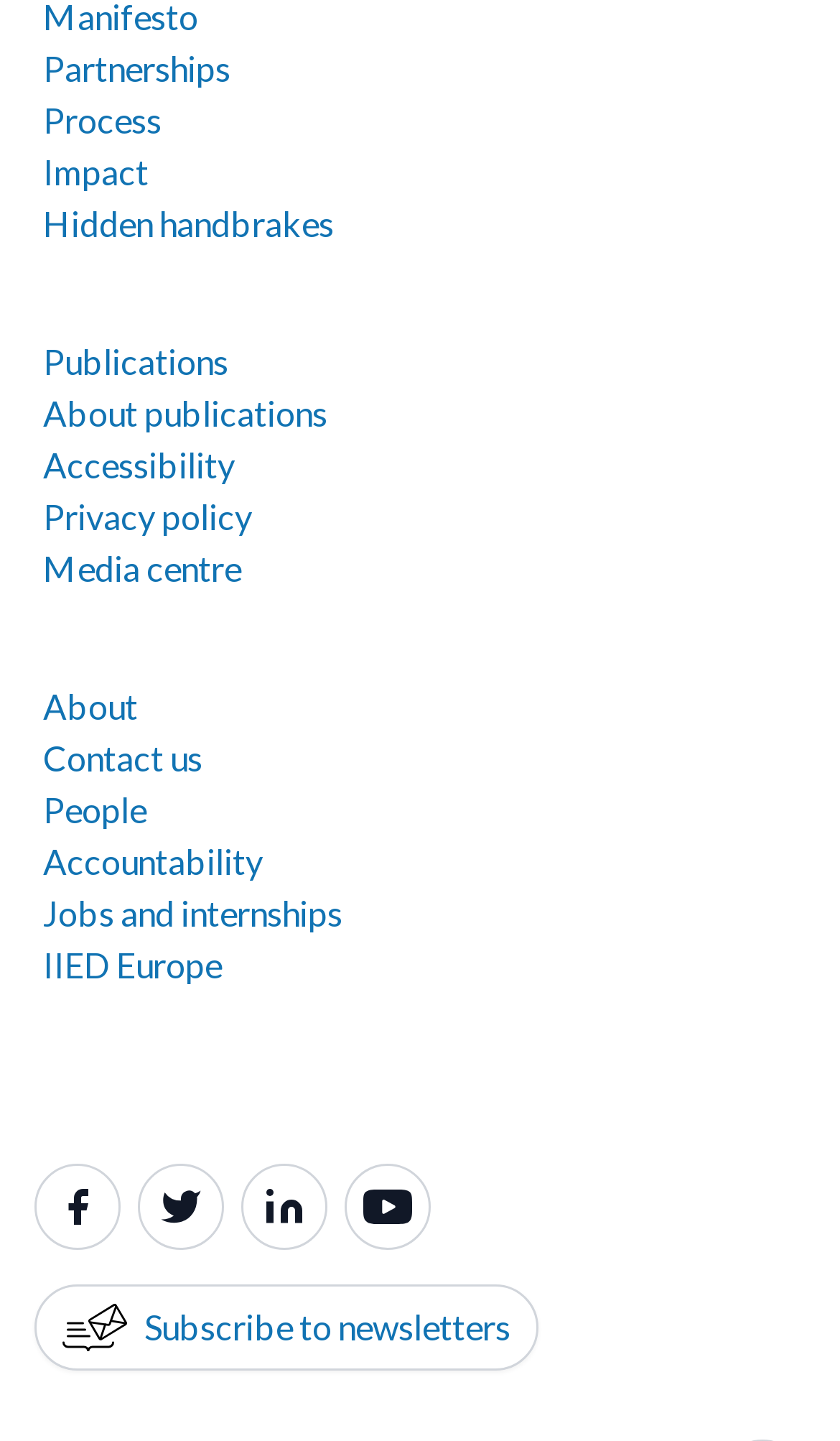Please pinpoint the bounding box coordinates for the region I should click to adhere to this instruction: "Visit the Linkedin page".

None